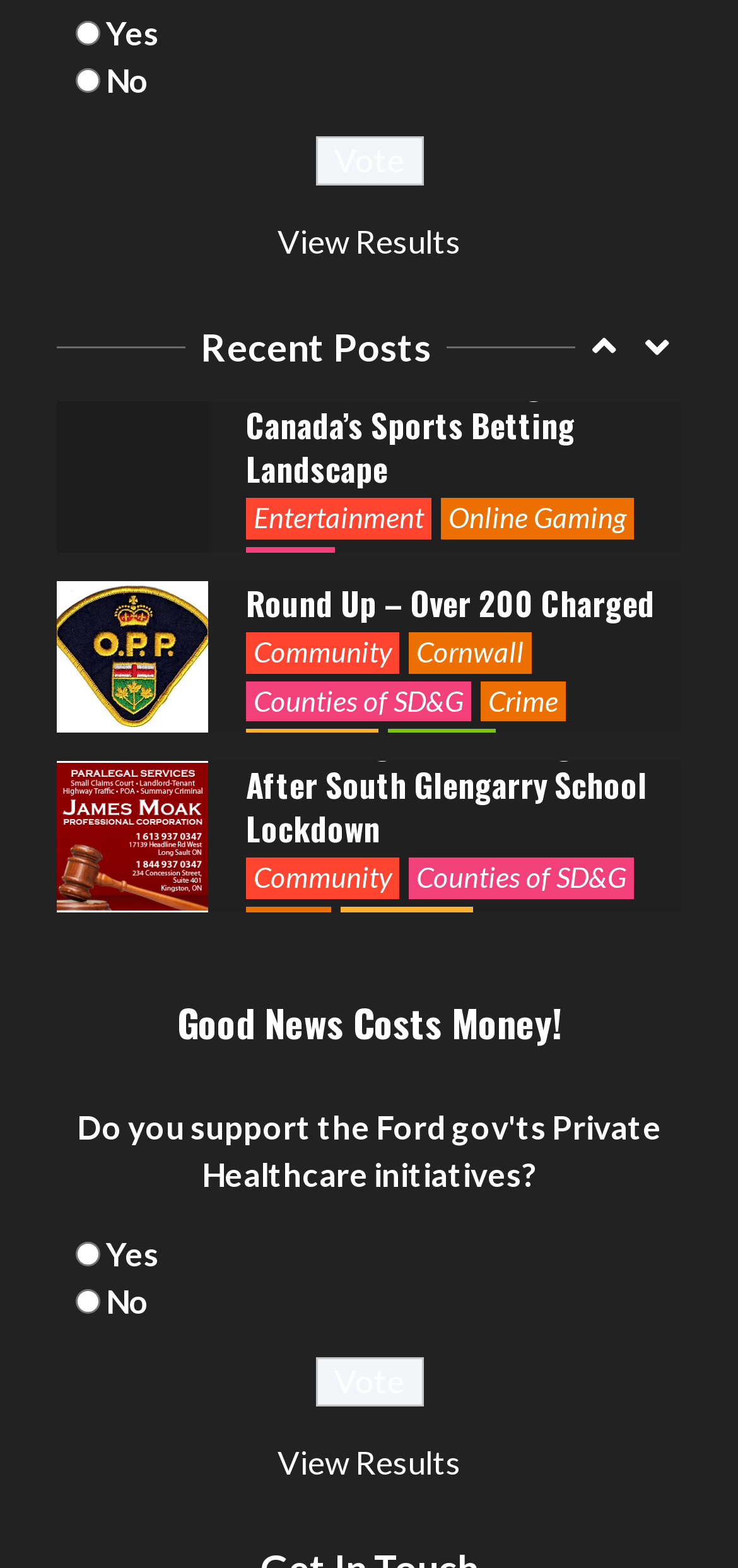How many radio buttons are there?
Using the visual information from the image, give a one-word or short-phrase answer.

4